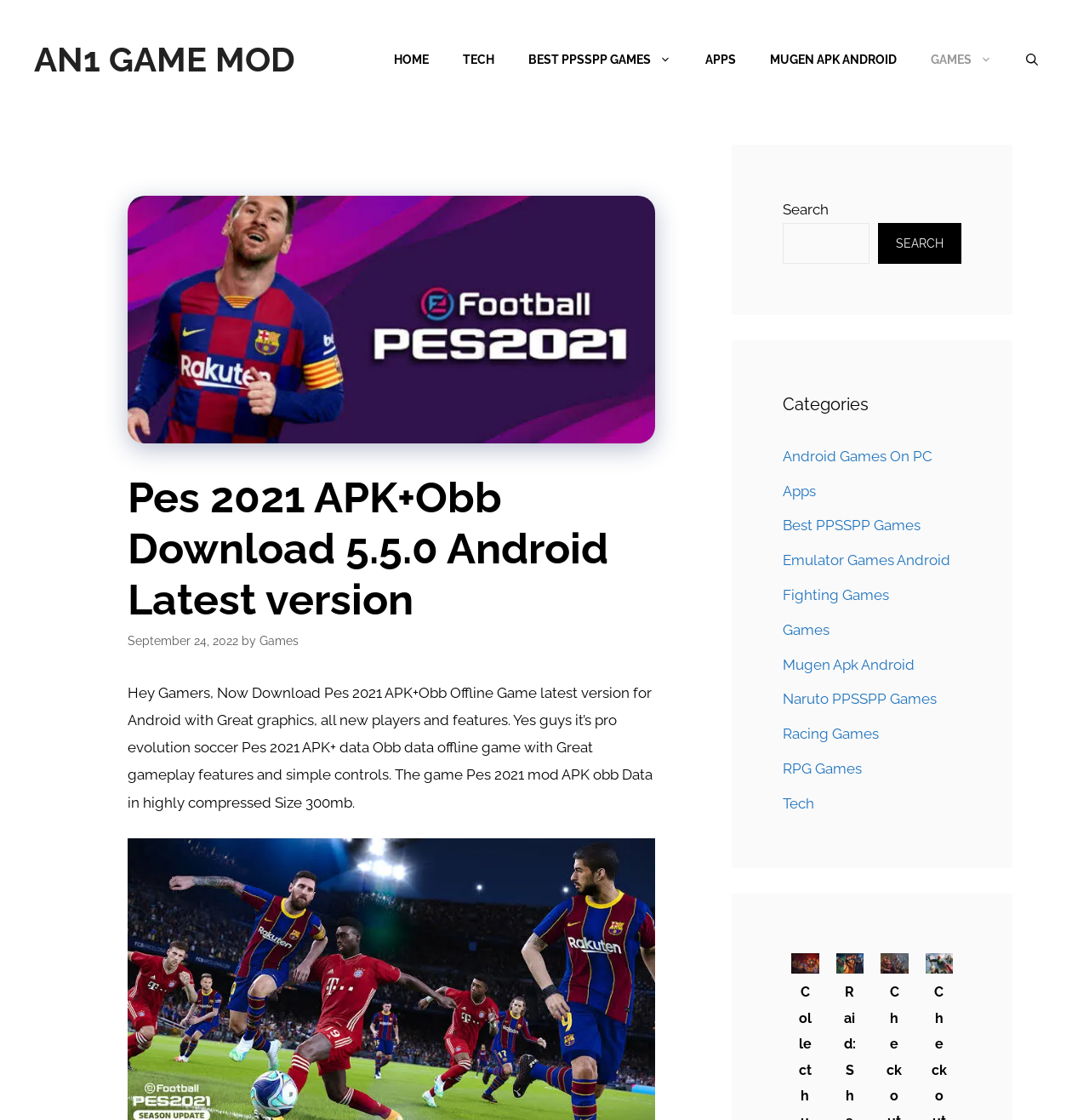Kindly determine the bounding box coordinates for the area that needs to be clicked to execute this instruction: "Visit the team's LinkedIn page".

None